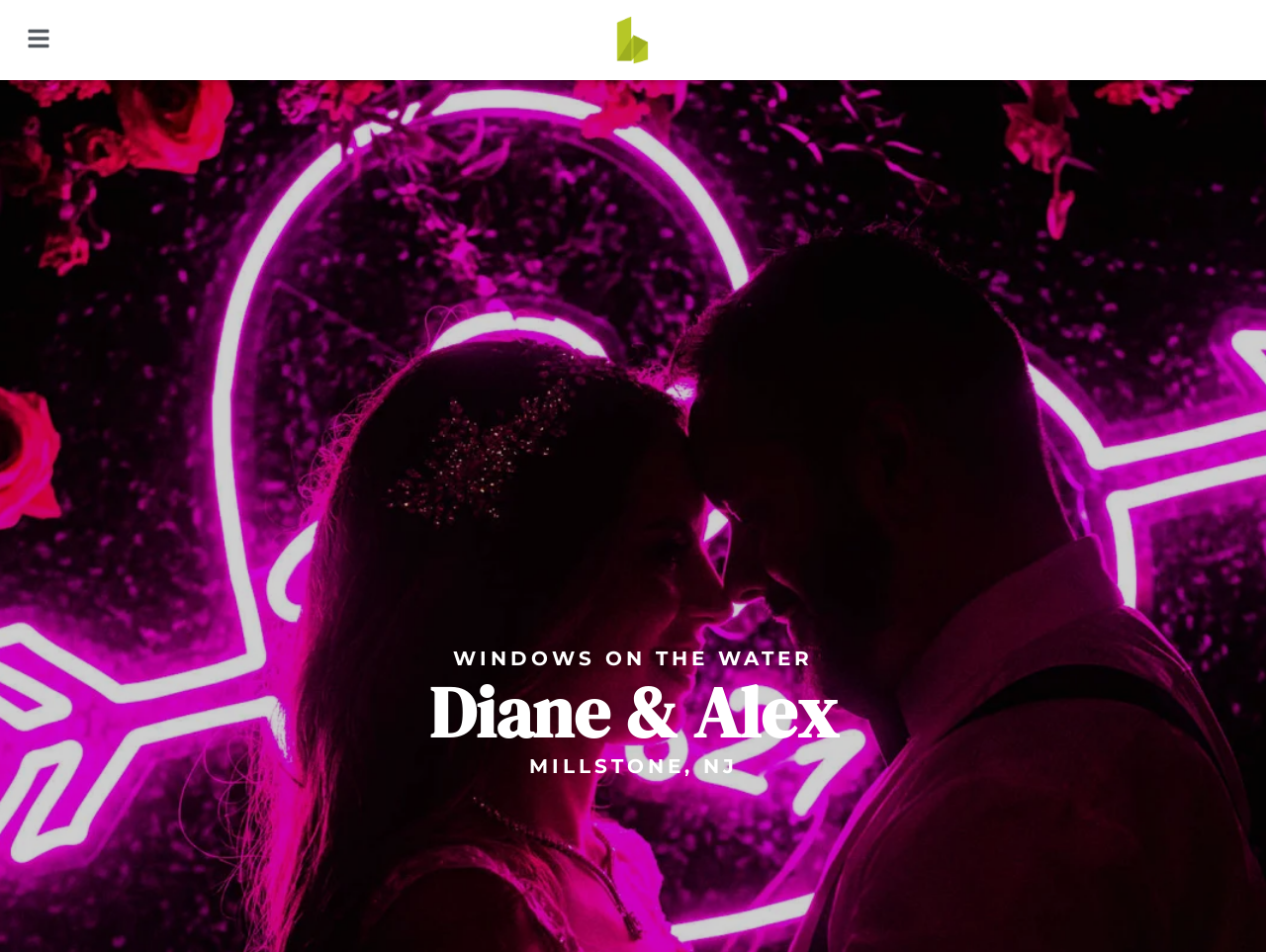Create an in-depth description of the webpage, covering main sections.

The webpage is about Hoffer Photography, a Philadelphia-based wedding photography service known for its creativity and speed. At the top left corner, there is a link with no text. Next to it, on the top center, is a link with the text "Green-H" accompanied by an image with the same name. 

Below these links, there is a heading that spans almost the entire width of the page, displaying the photographers' names, "Diane & Alex". Within this heading, there is a link with the same text, positioned slightly to the right of center.

Further down, there are two lines of static text. The first line, "WINDOWS ON THE WATER", is located near the top right corner. The second line, "MILLSTONE, NJ", is positioned below the first line, slightly to the right of center.